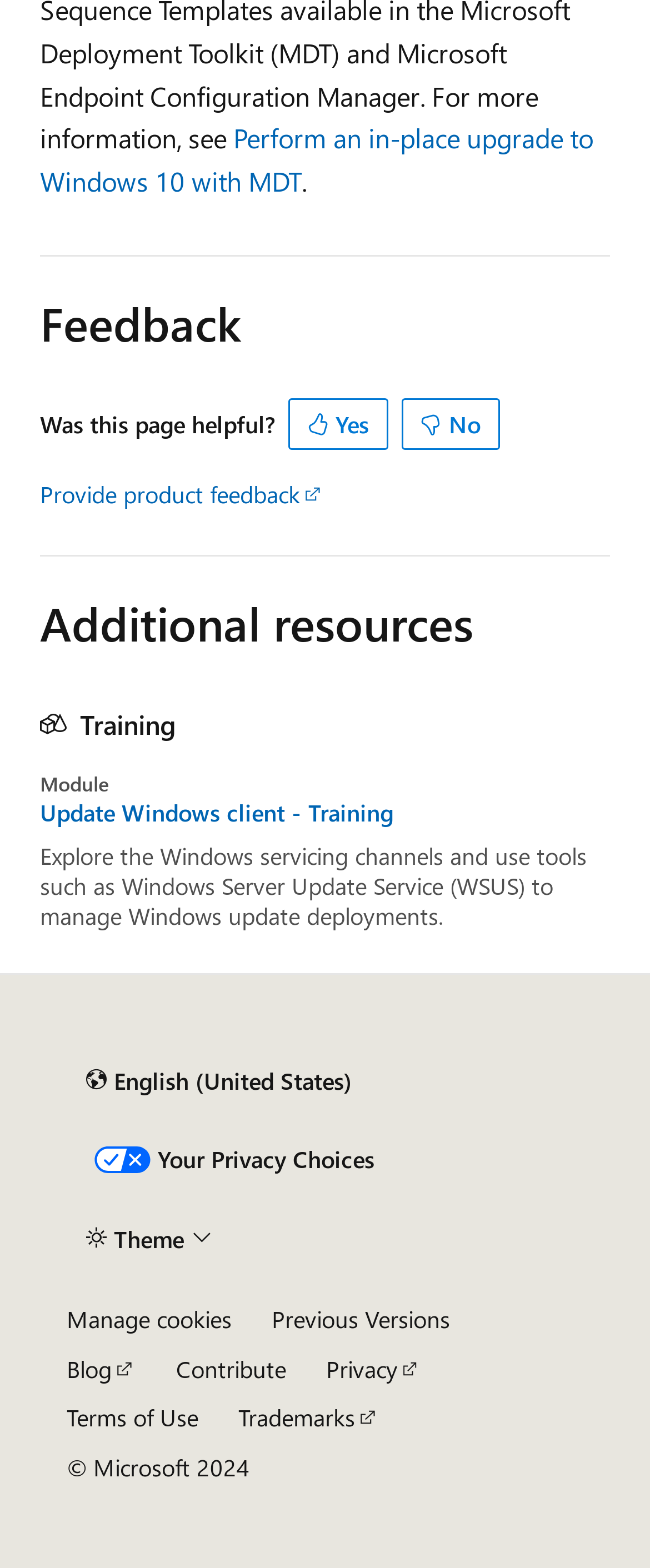Please determine the bounding box coordinates of the area that needs to be clicked to complete this task: 'Read the latest post'. The coordinates must be four float numbers between 0 and 1, formatted as [left, top, right, bottom].

None